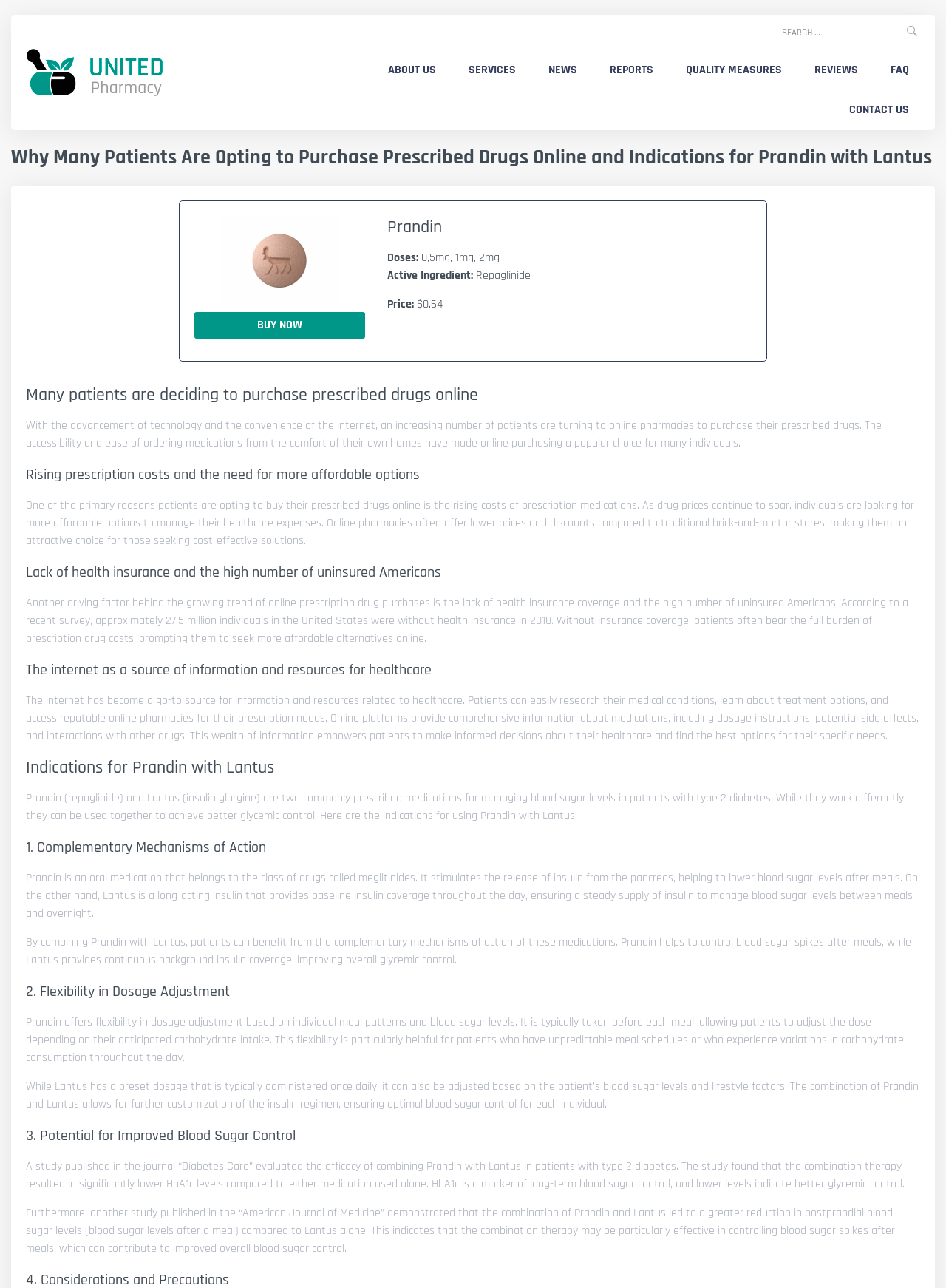Extract the main title from the webpage and generate its text.

Why Many Patients Are Opting to Purchase Prescribed Drugs Online and Indications for Prandin with Lantus